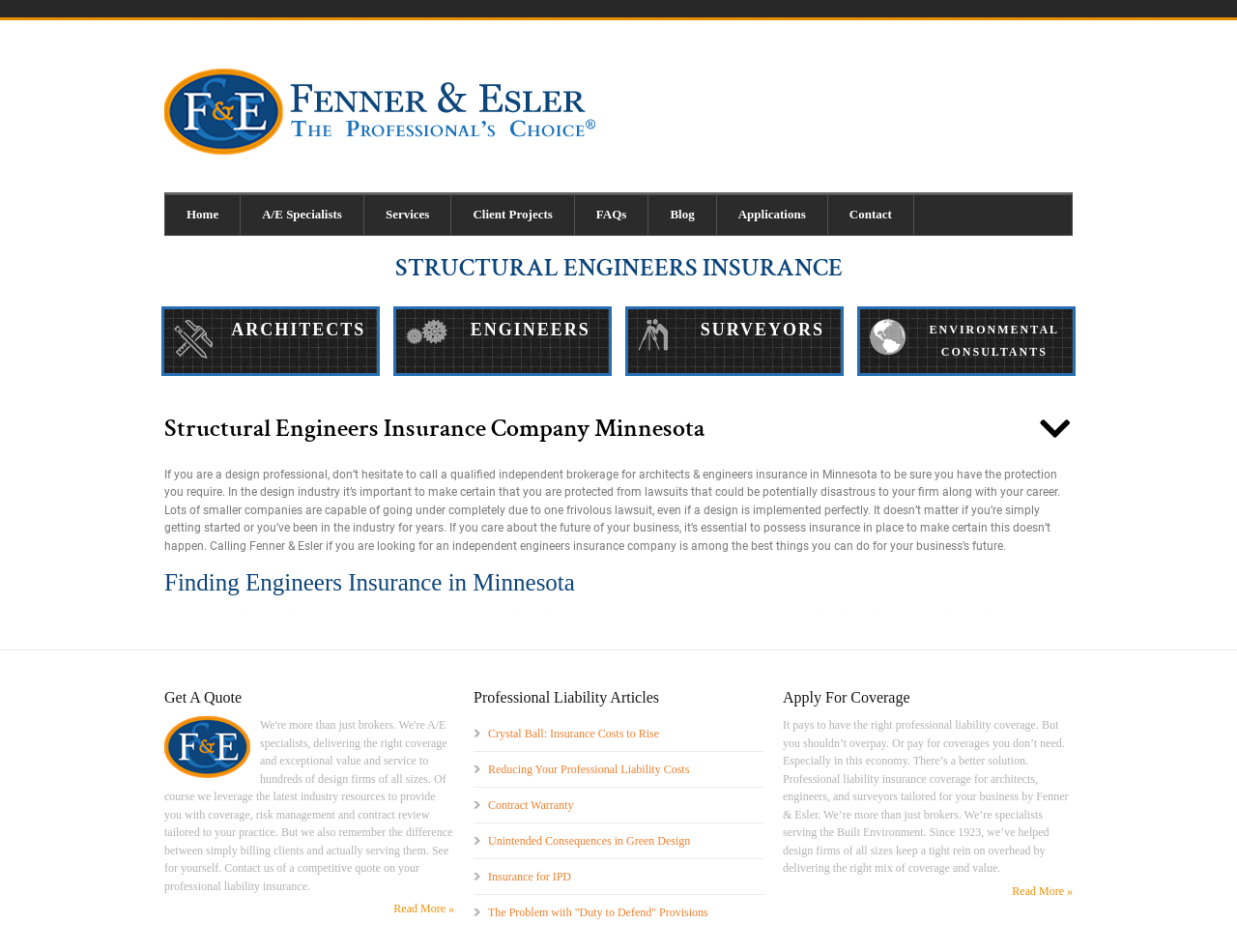Respond to the following question with a brief word or phrase:
What is the purpose of professional liability coverage?

To protect from lawsuits